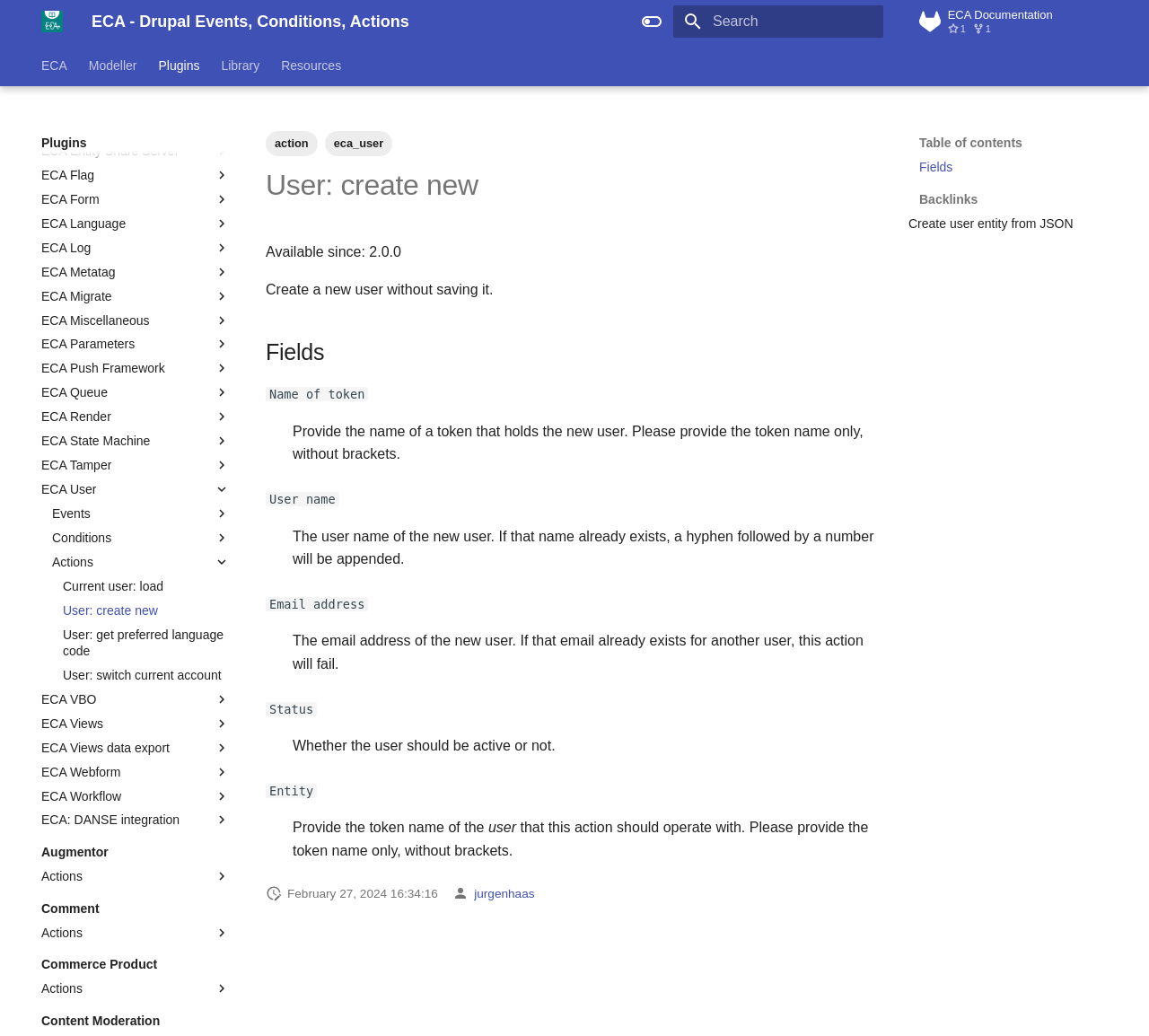Please locate the bounding box coordinates for the element that should be clicked to achieve the following instruction: "Go to ECA Documentation". Ensure the coordinates are given as four float numbers between 0 and 1, i.e., [left, top, right, bottom].

[0.791, 0.0, 0.973, 0.042]